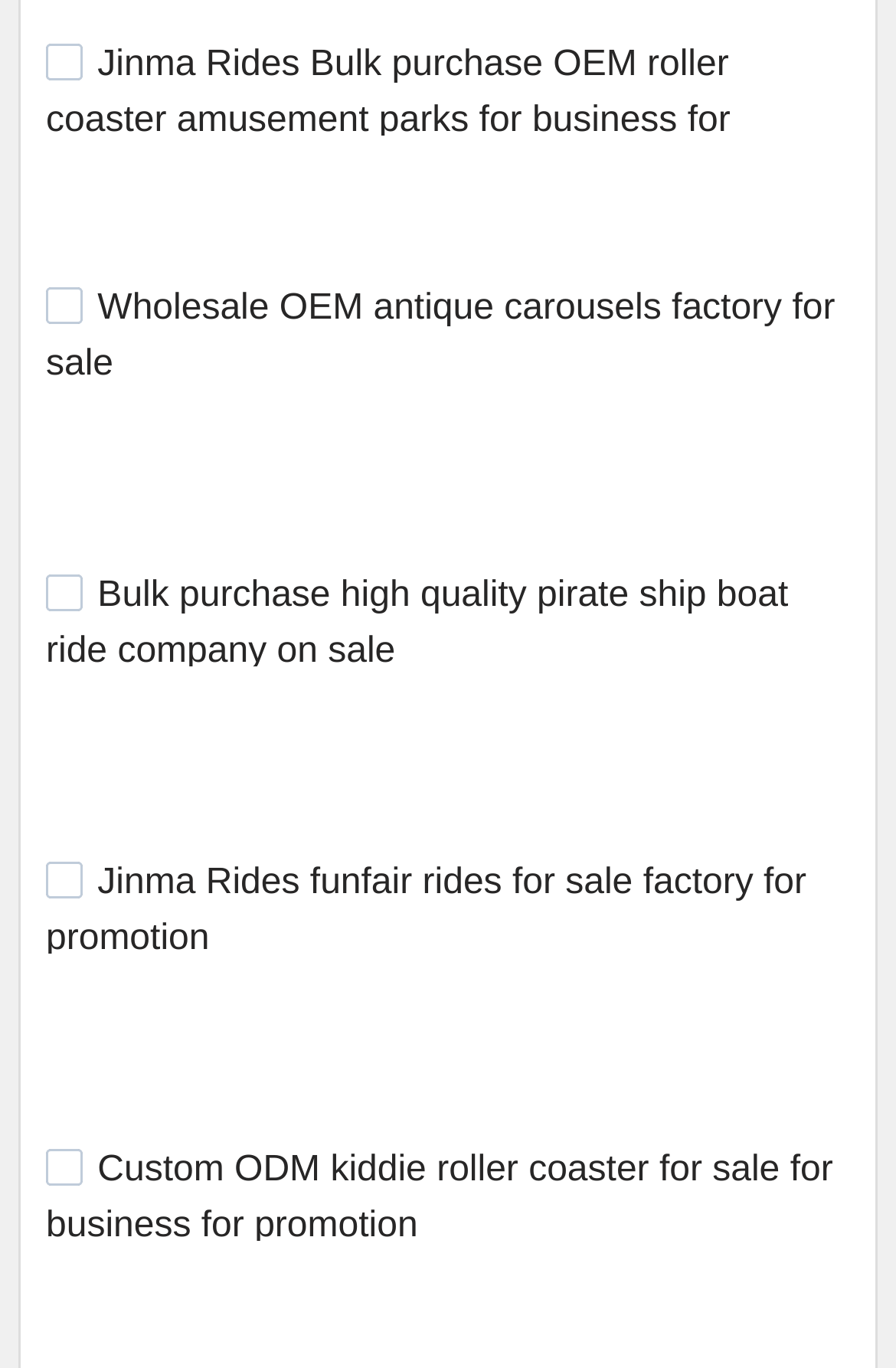Identify the bounding box coordinates for the region to click in order to carry out this instruction: "Check the third checkbox". Provide the coordinates using four float numbers between 0 and 1, formatted as [left, top, right, bottom].

[0.051, 0.42, 0.092, 0.447]